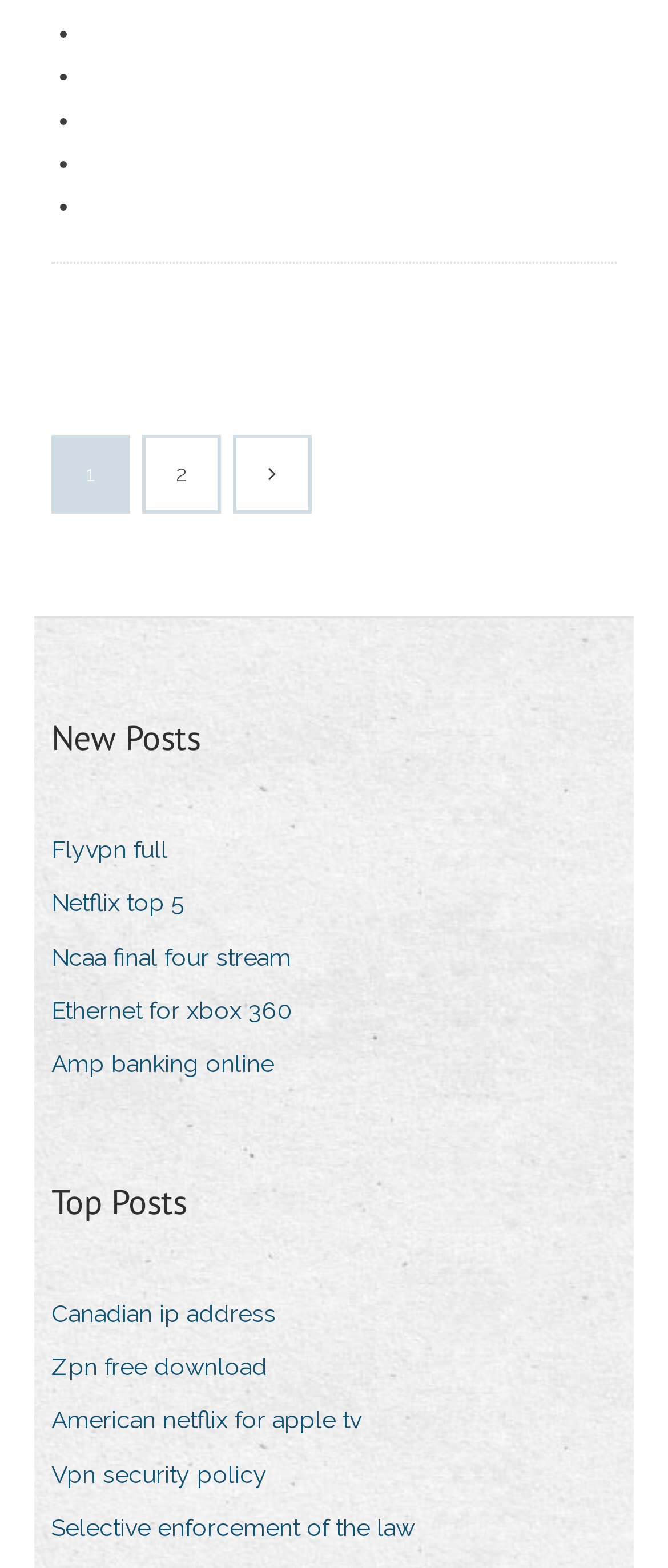Please determine the bounding box coordinates for the UI element described here. Use the format (top-left x, top-left y, bottom-right x, bottom-right y) with values bounded between 0 and 1: Ncaa final four stream

[0.077, 0.596, 0.474, 0.625]